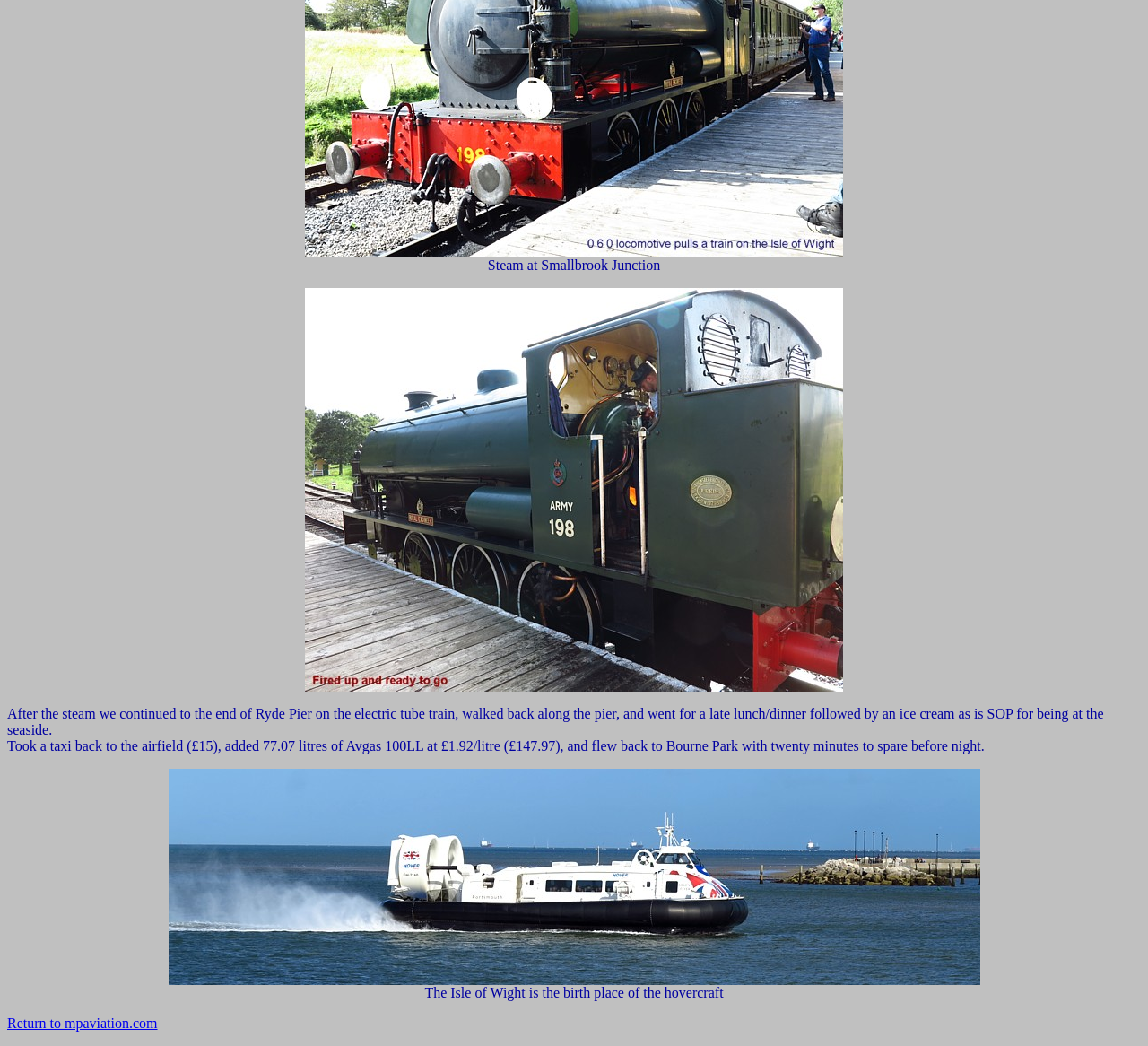Provide a one-word or short-phrase response to the question:
How much did the taxi ride cost?

£15